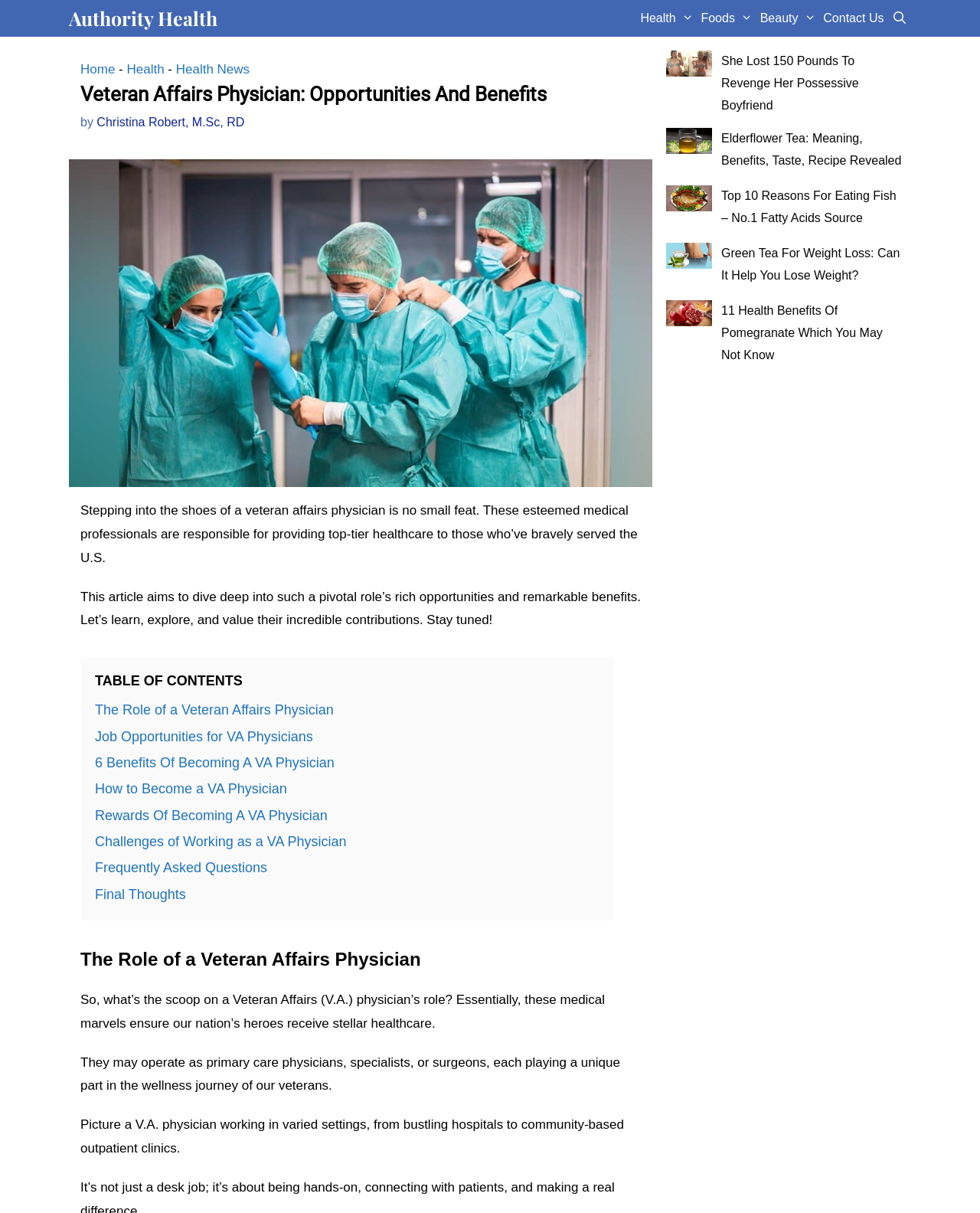Indicate the bounding box coordinates of the element that needs to be clicked to satisfy the following instruction: "Click on 'Authority Health' link". The coordinates should be four float numbers between 0 and 1, i.e., [left, top, right, bottom].

[0.07, 0.0, 0.222, 0.03]